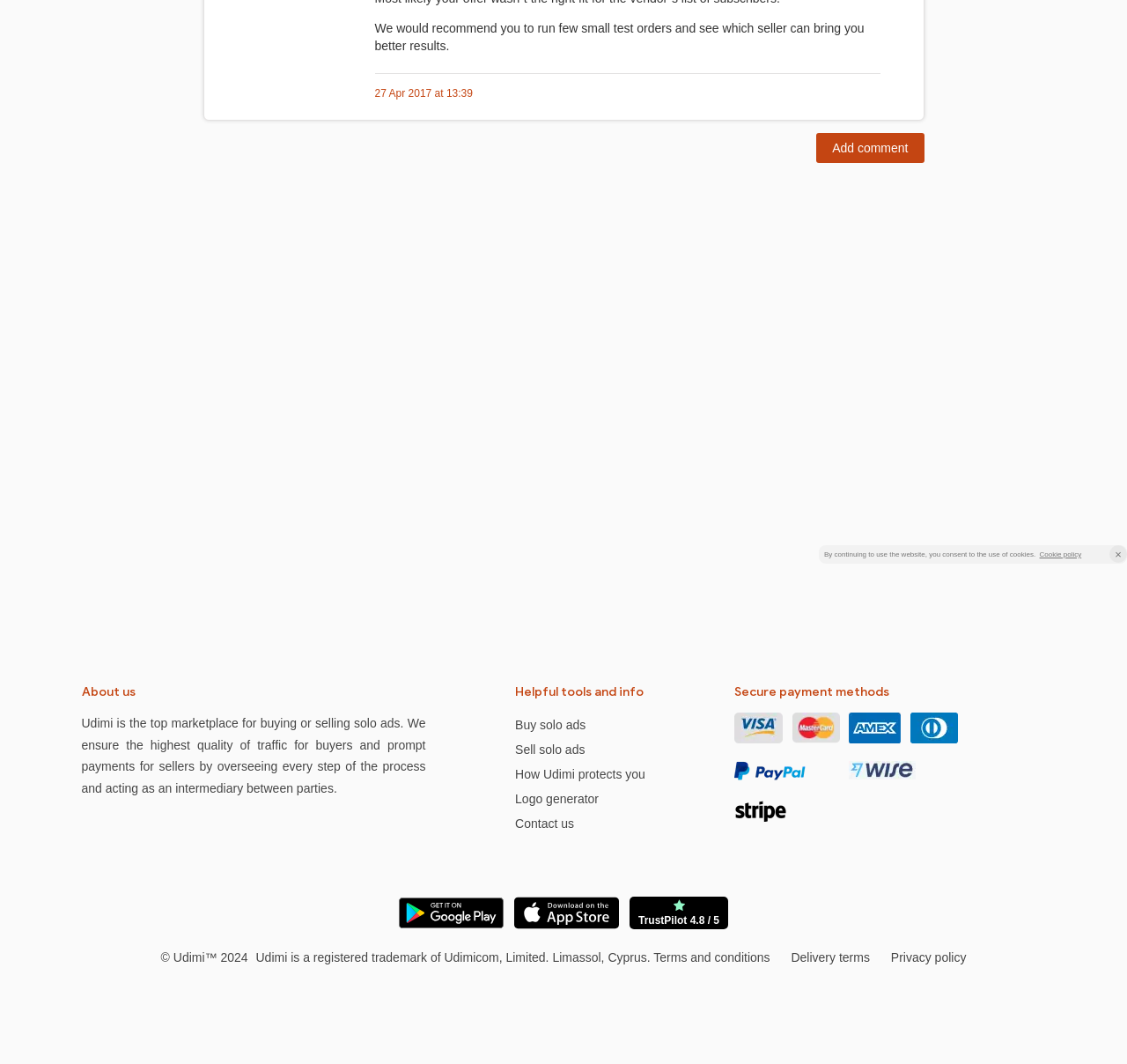Find the bounding box coordinates for the HTML element described in this sentence: "Sell solo ads". Provide the coordinates as four float numbers between 0 and 1, in the format [left, top, right, bottom].

[0.457, 0.693, 0.652, 0.716]